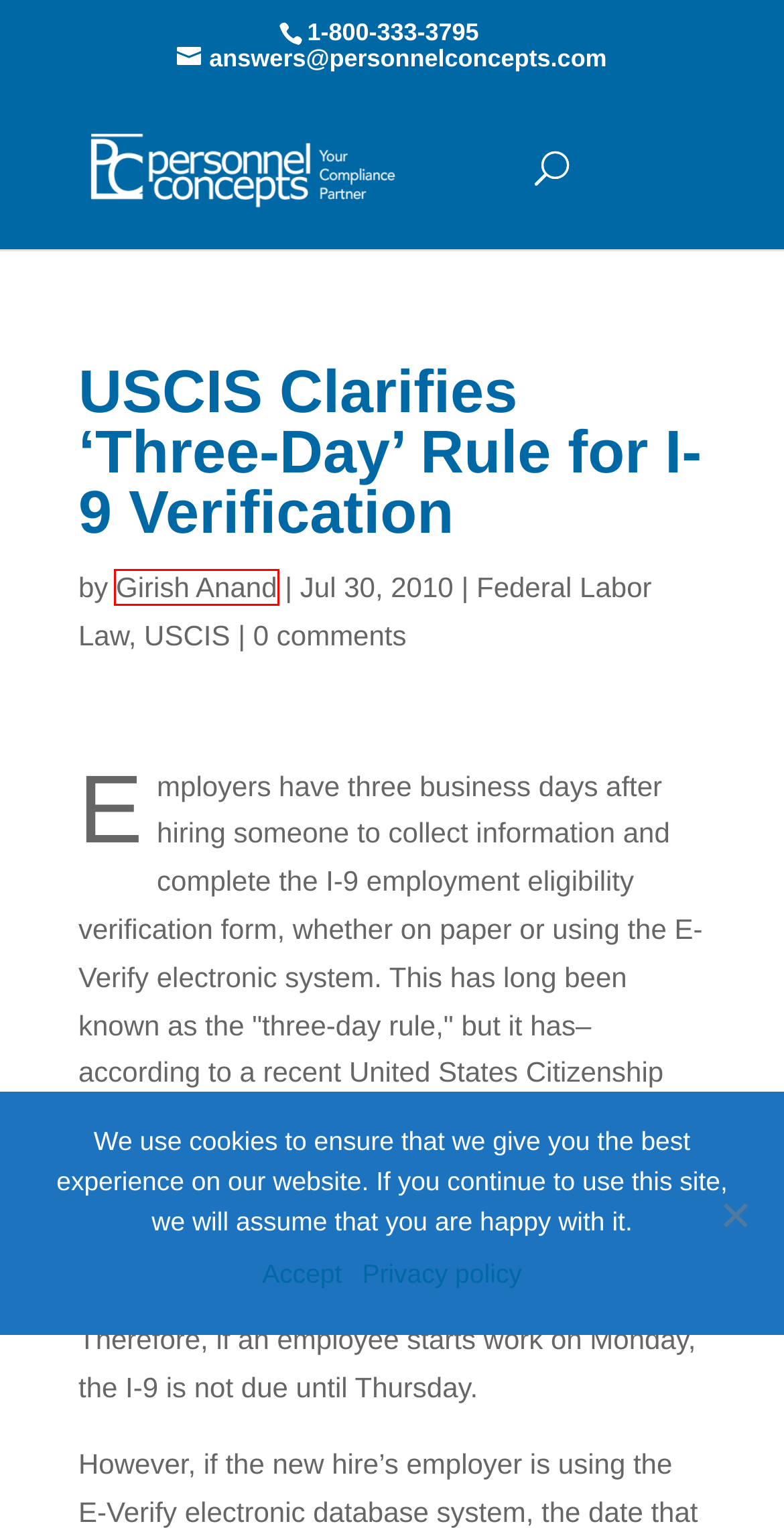Observe the provided screenshot of a webpage with a red bounding box around a specific UI element. Choose the webpage description that best fits the new webpage after you click on the highlighted element. These are your options:
A. HHS Issues New Affordable Care Act Nondiscrimination Regulations - Personnel Concepts Blog
B. Federal Labor Law Archives - Personnel Concepts Blog
C. Contact Us - Personnel Concepts Blog
D. Girish Anand, Author at Personnel Concepts Blog
E. Privacy Policy - Personnel Concepts Blog
F. Five Labor Law Posters Every Business Must Display - Personnel Concepts Blog
G. The Five Types of Employee Records All Employers Must Keep - Personnel Concepts Blog
H. OSHA Announces Final Rule Updating the Hazard Communication Standard - Personnel Concepts Blog

D